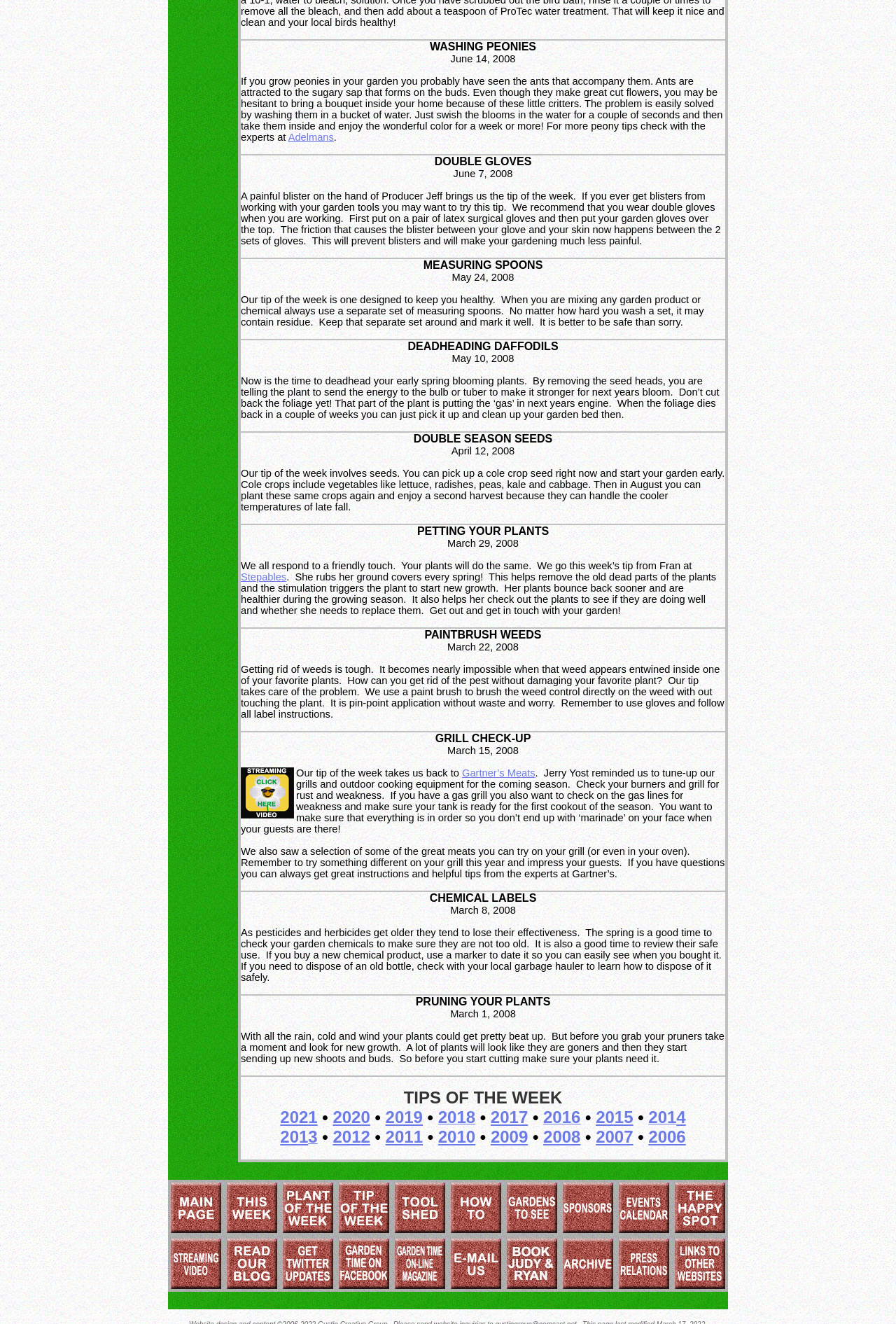Can you show the bounding box coordinates of the region to click on to complete the task described in the instruction: "visit Stepables"?

[0.269, 0.432, 0.32, 0.44]